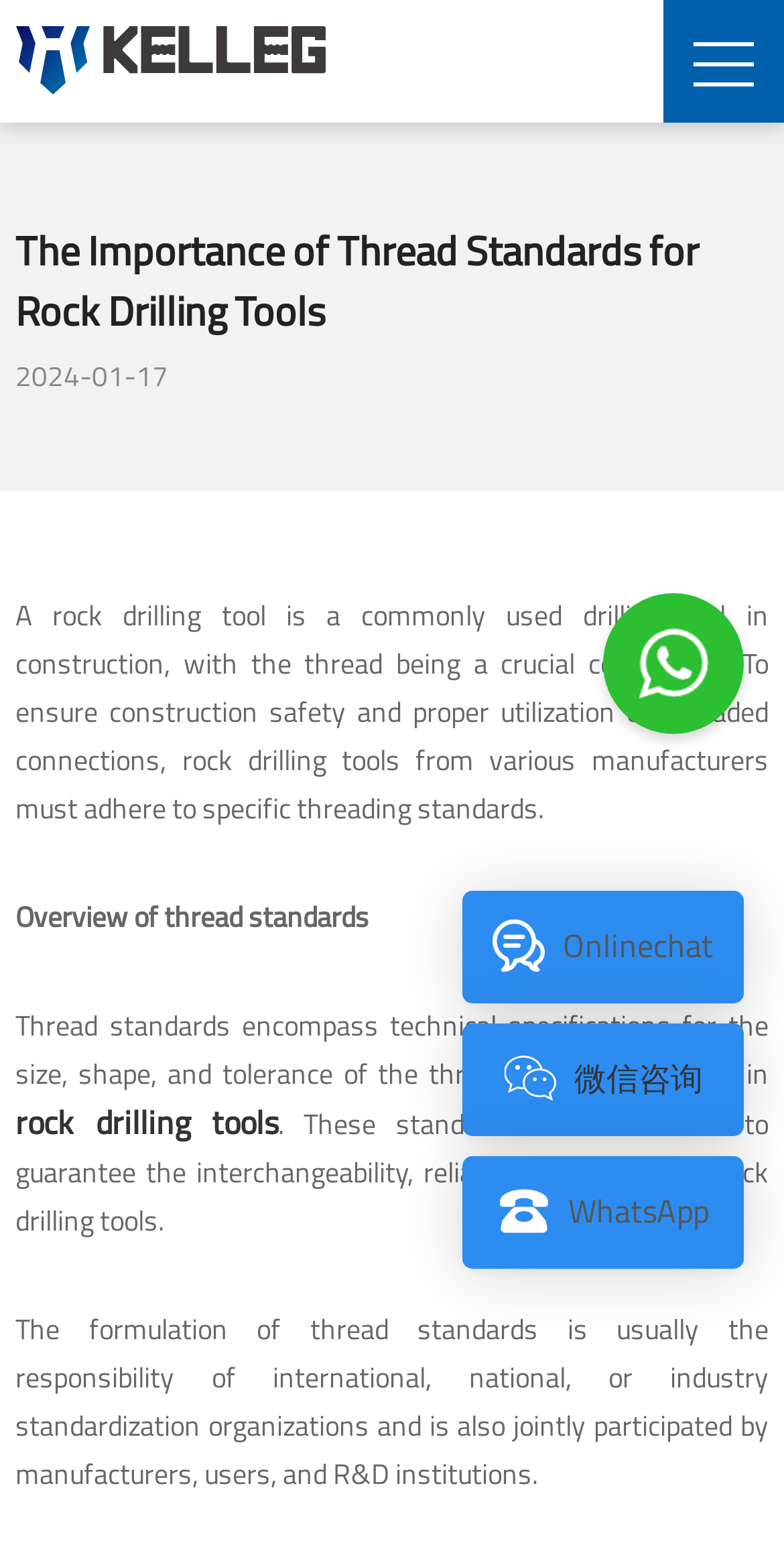Extract the bounding box coordinates for the described element: "title="8618437913903"". The coordinates should be represented as four float numbers between 0 and 1: [left, top, right, bottom].

[0.769, 0.381, 0.949, 0.472]